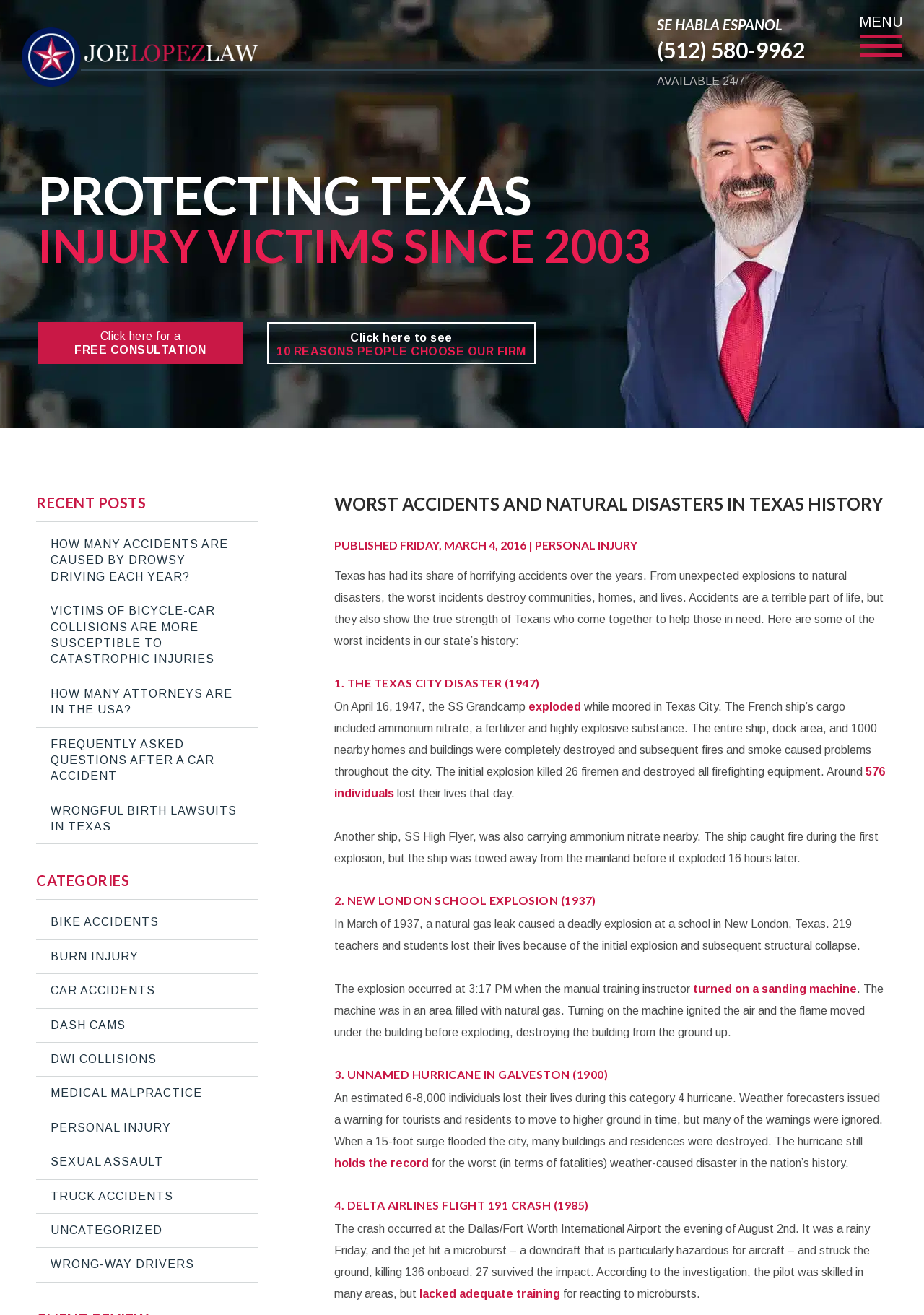Given the description (512) 580-9962, predict the bounding box coordinates of the UI element. Ensure the coordinates are in the format (top-left x, top-left y, bottom-right x, bottom-right y) and all values are between 0 and 1.

[0.711, 0.03, 0.875, 0.046]